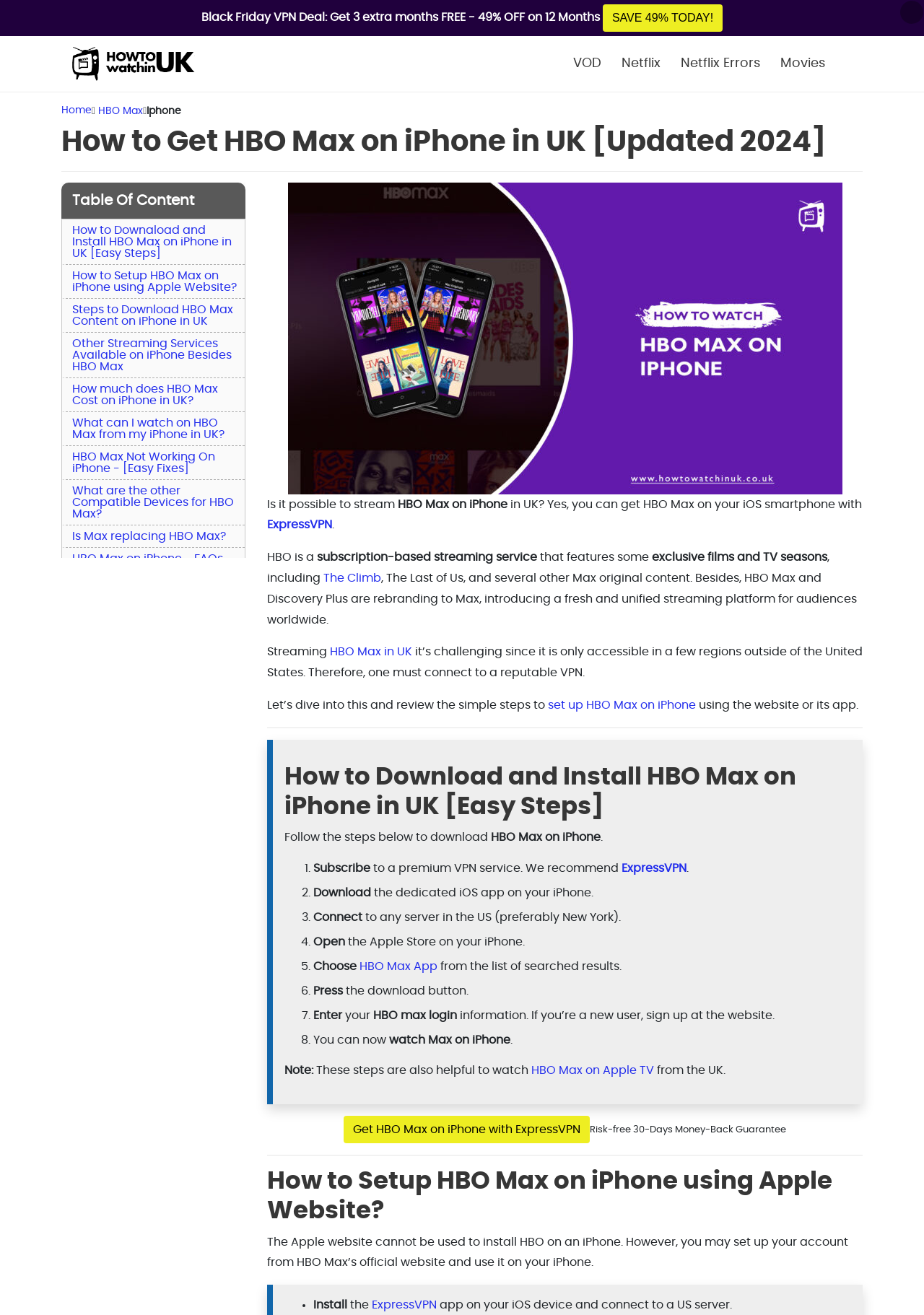Explain the webpage in detail, including its primary components.

This webpage is about how to get HBO Max on an iPhone in the UK. At the top, there is a promotional link for a Black Friday VPN deal, with a "SAVE 49% TODAY!" button. Next to it, there is a "close" link. Below that, there are several links to related topics, including "How To Watch In UK", "VOD", "Netflix", and "Movies".

On the left side, there is a navigation breadcrumb with links to "Home", "HBO Max", and "iPhone". Below that, there is a heading that reads "How to Get HBO Max on iPhone in UK [Updated 2024]". Underneath, there is a table of contents with links to various sections, including "How to Download and Install HBO Max on iPhone in UK", "How to Setup HBO Max on iPhone using Apple Website", and "What can I watch on HBO Max from my iPhone in UK".

The main content of the webpage starts with a question, "Is it possible to stream HBO Max on iPhone in UK?" and answers it with a brief explanation of how to do so using ExpressVPN. The text then explains what HBO Max is, a subscription-based streaming service with exclusive films and TV seasons.

The webpage then dives into the steps to set up HBO Max on an iPhone in the UK, using a reputable VPN. The steps are listed in a numbered format, with each step explained in detail. The steps include subscribing to a premium VPN service, downloading the dedicated iOS app, connecting to a US server, opening the Apple Store, choosing the HBO Max app, and entering login information.

Throughout the webpage, there are several links to related topics and a separator line dividing the different sections.